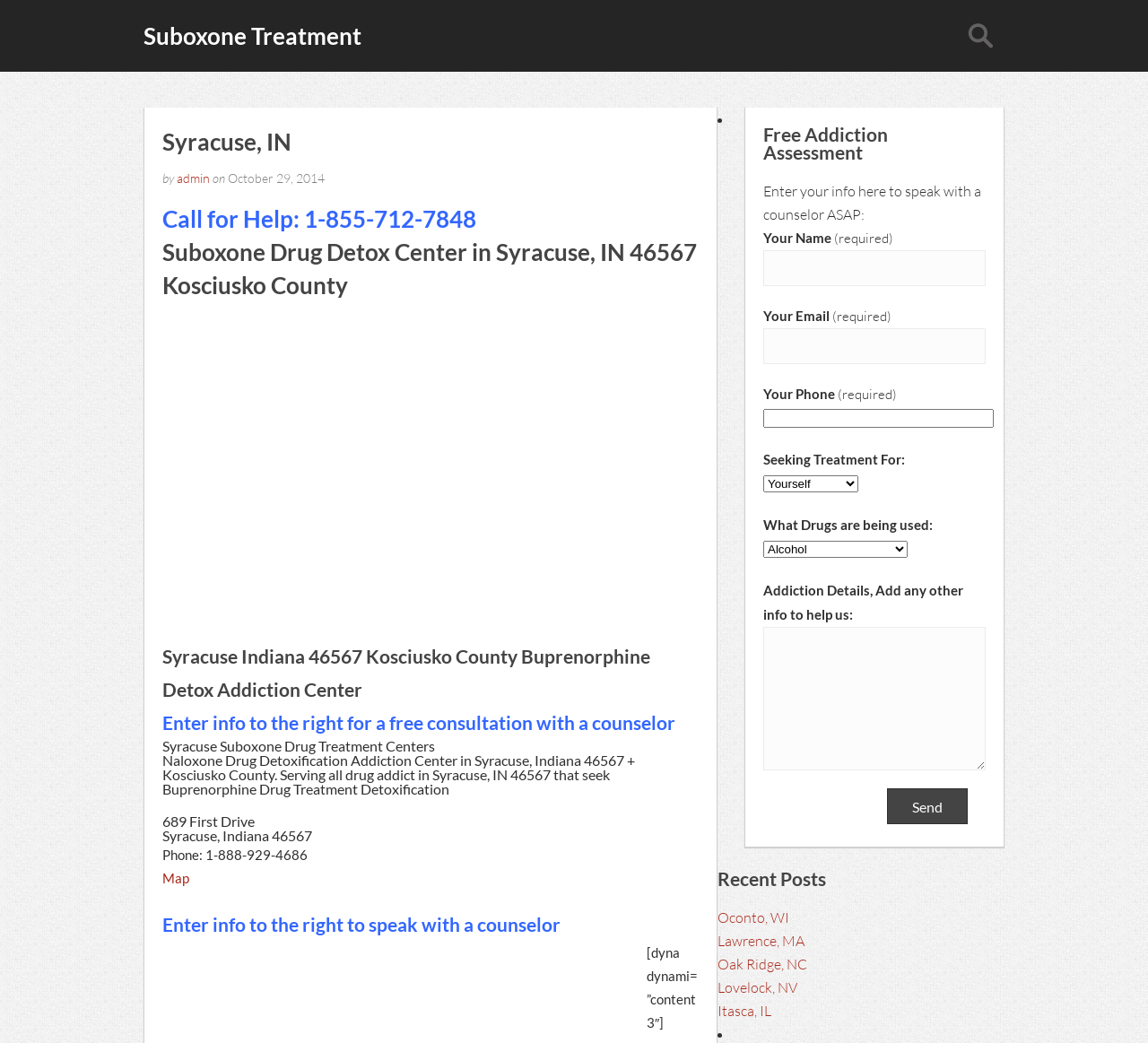Using the information in the image, give a detailed answer to the following question: What is the purpose of the form on the right side of the webpage?

I found the purpose of the form by looking at the heading 'Enter info to the right to speak with a counselor' which is located above the form, and also by looking at the static text 'Enter your info here to speak with a counselor ASAP:' which is located inside the form.